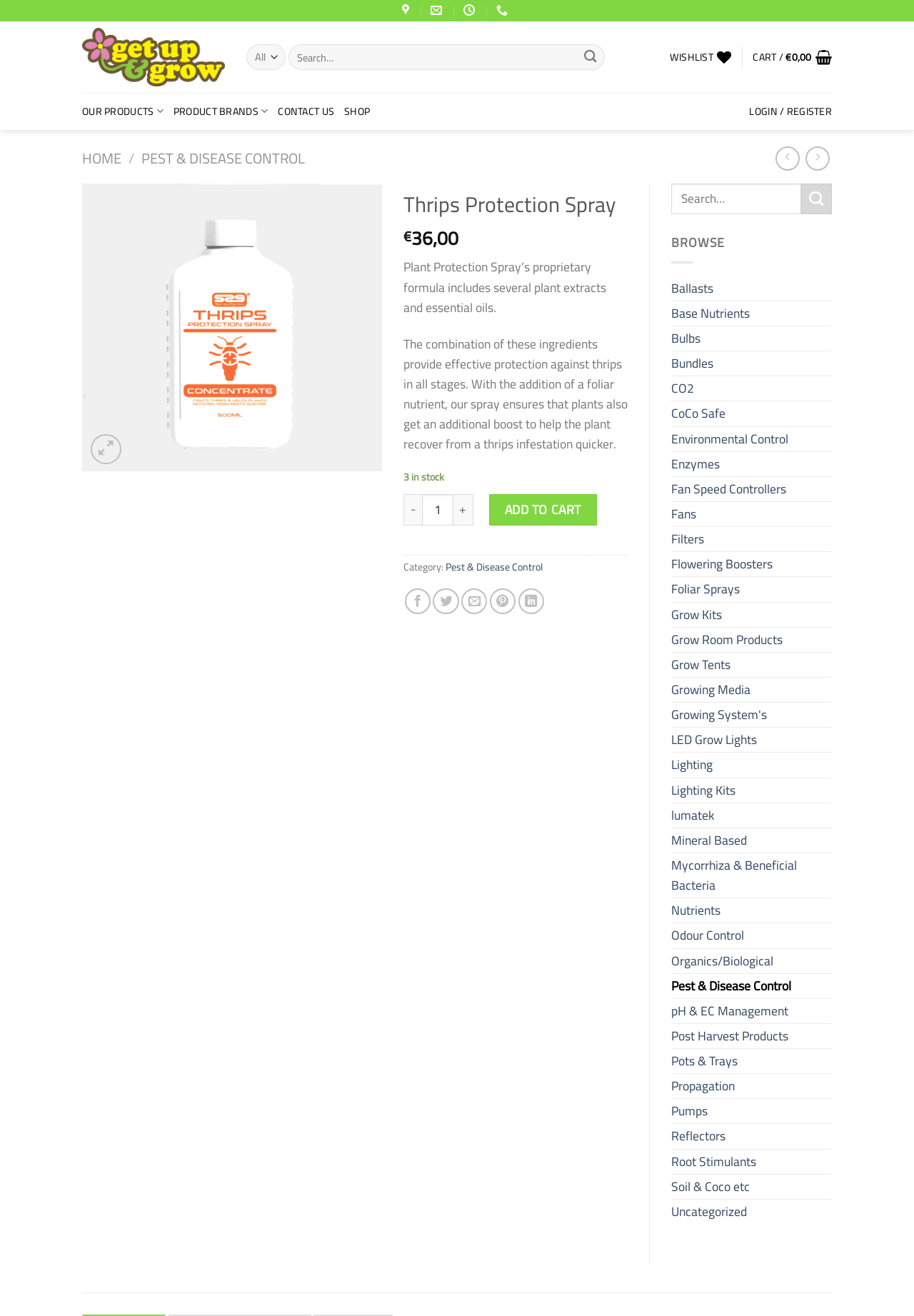Locate the bounding box for the described UI element: "Our Products". Ensure the coordinates are four float numbers between 0 and 1, formatted as [left, top, right, bottom].

[0.09, 0.071, 0.179, 0.099]